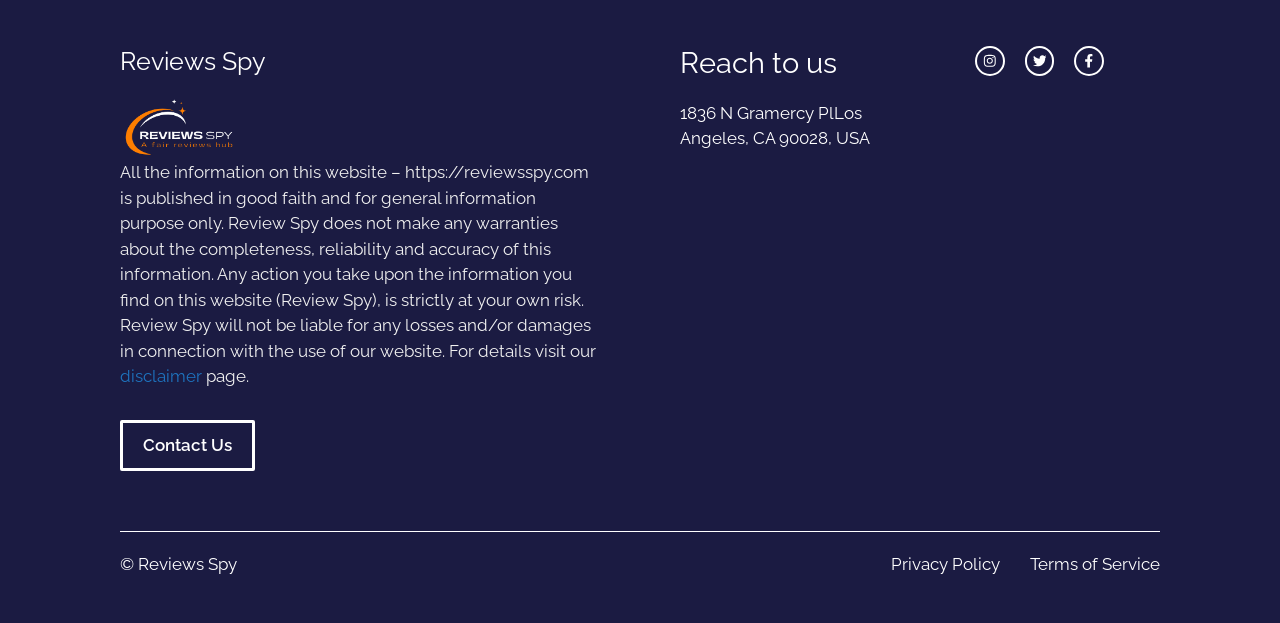Kindly provide the bounding box coordinates of the section you need to click on to fulfill the given instruction: "Click on Reviews Spy logo".

[0.094, 0.154, 0.188, 0.257]